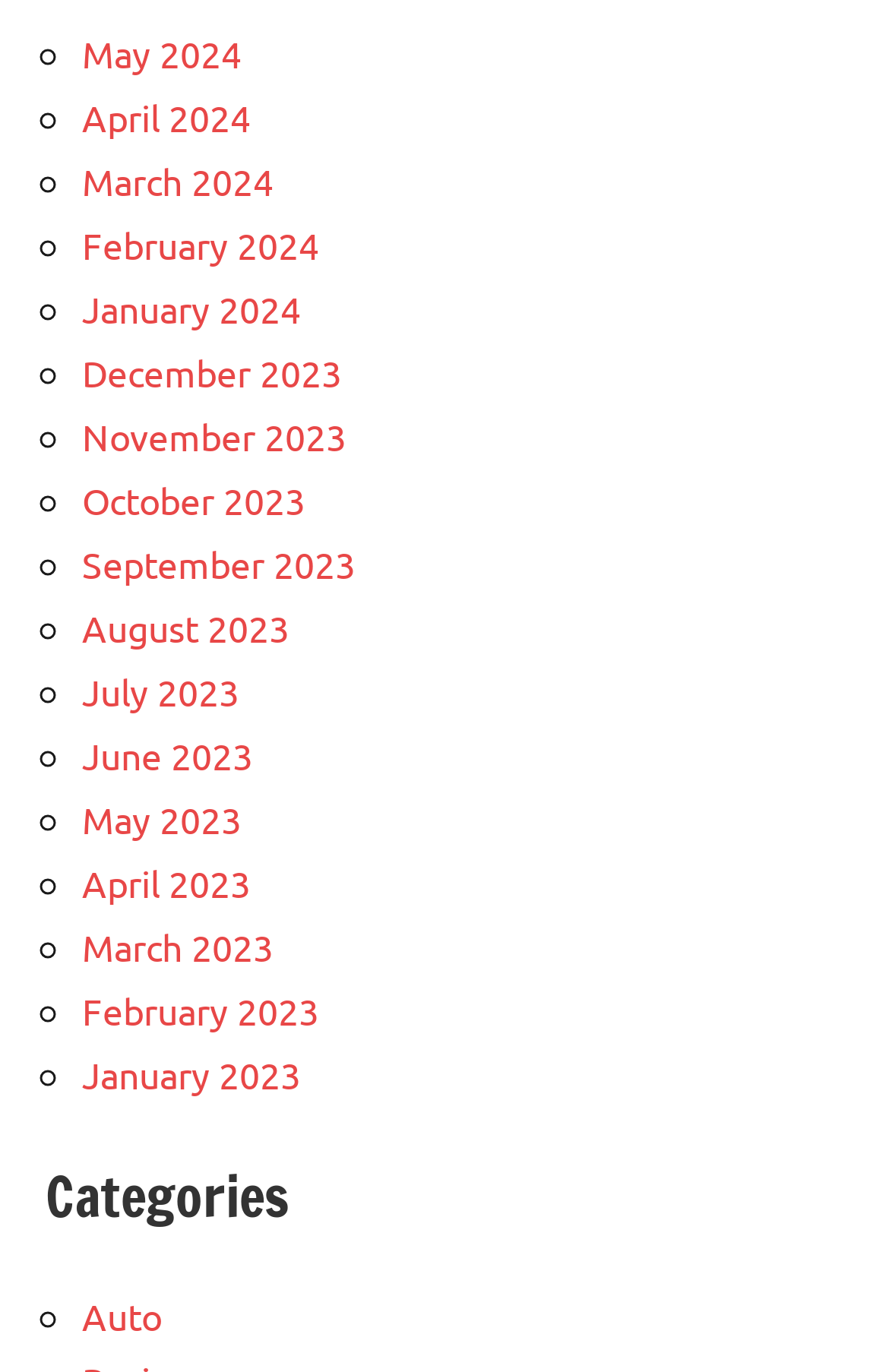Find the bounding box coordinates of the element's region that should be clicked in order to follow the given instruction: "View Categories". The coordinates should consist of four float numbers between 0 and 1, i.e., [left, top, right, bottom].

[0.051, 0.846, 0.949, 0.902]